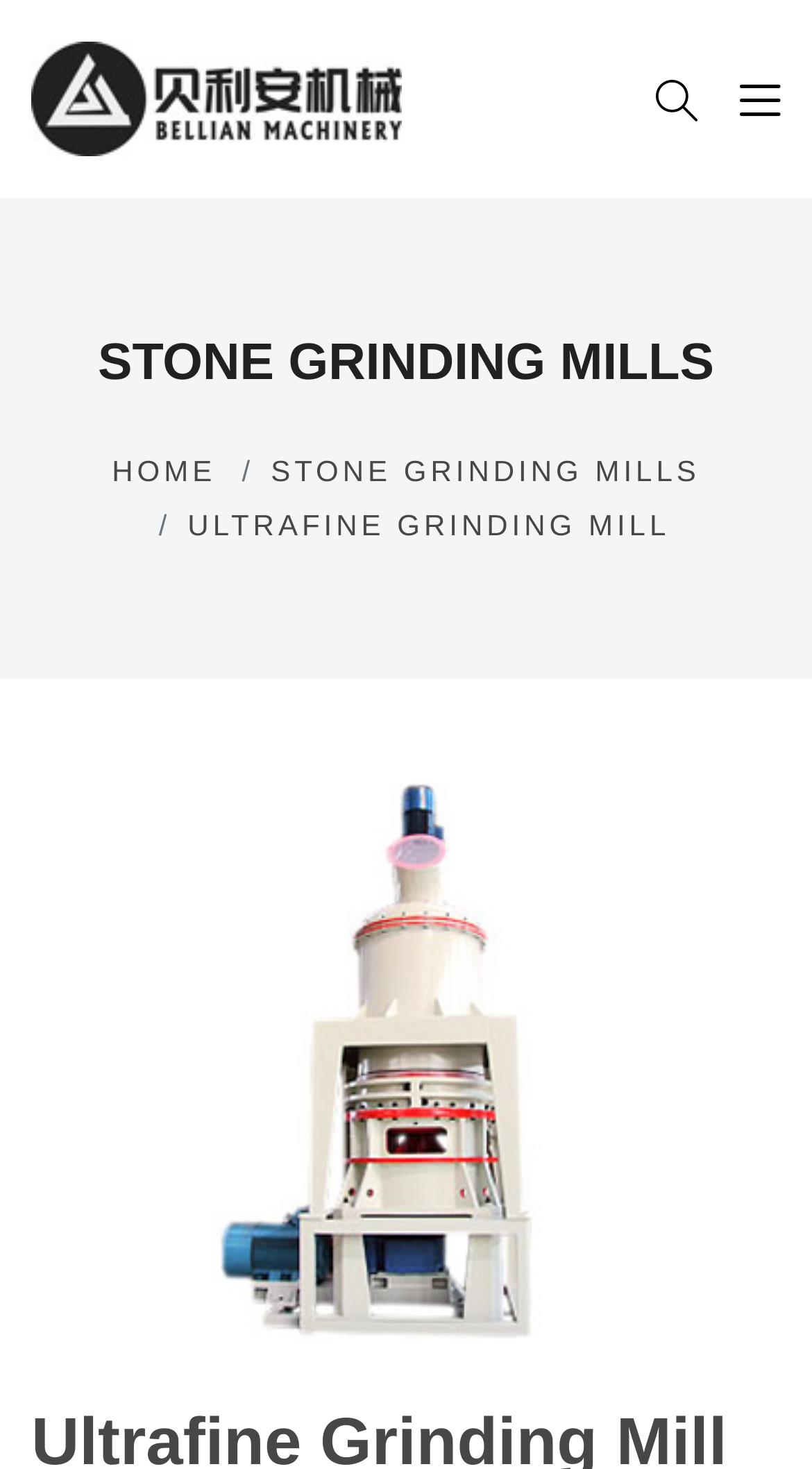By analyzing the image, answer the following question with a detailed response: How many social media links are there?

There are two social media links on the webpage, which are represented by the icons '' and ''. These links can be found in the top-right corner of the webpage.